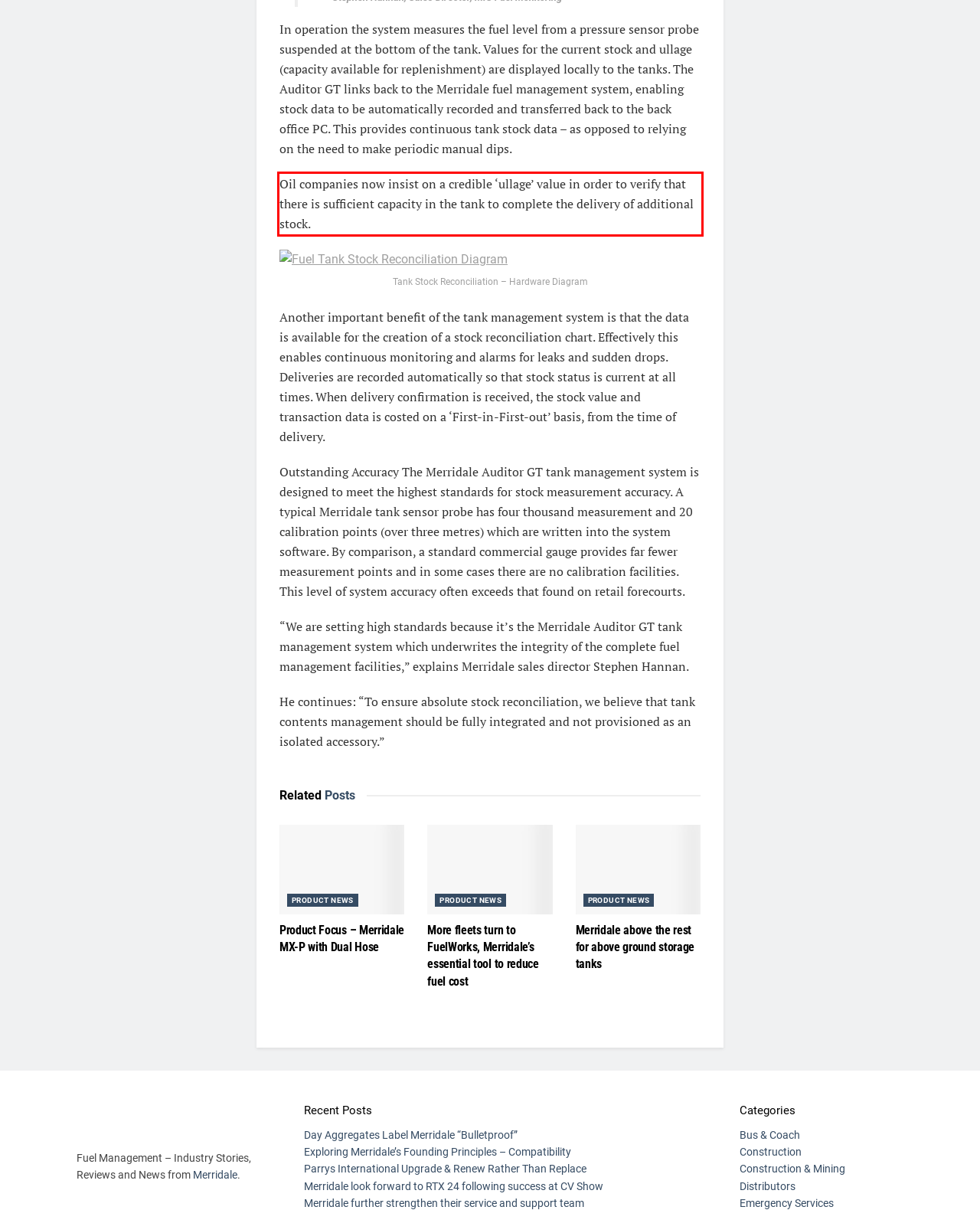Given a webpage screenshot, locate the red bounding box and extract the text content found inside it.

Oil companies now insist on a credible ‘ullage’ value in order to verify that there is sufficient capacity in the tank to complete the delivery of additional stock.